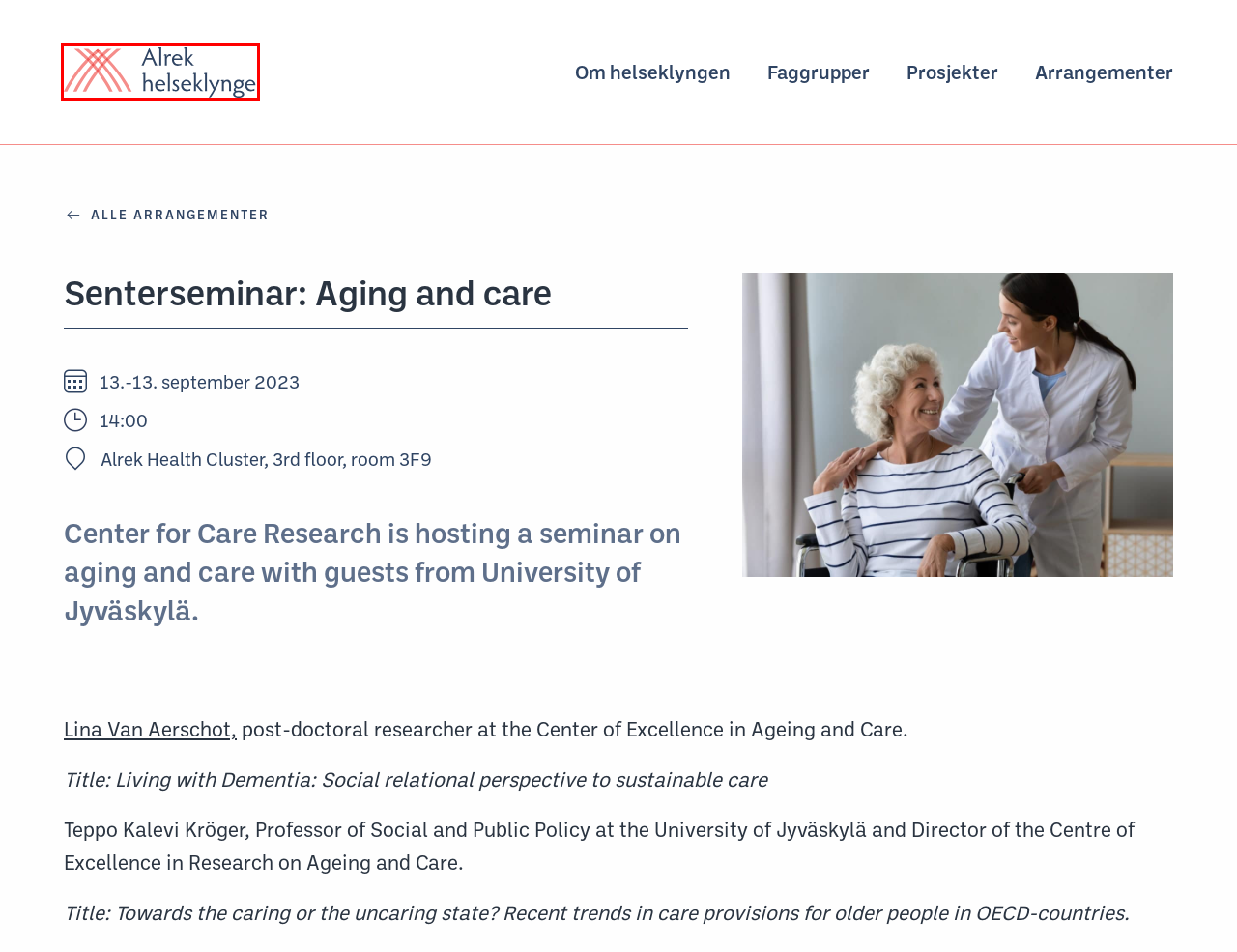Given a webpage screenshot with a red bounding box around a UI element, choose the webpage description that best matches the new webpage after clicking the element within the bounding box. Here are the candidates:
A. Hjem - Alrek
B. Motta vårt nyhetsbrev
C. Folkehelseinstituttet - FHI
D. Arrangementer - Alrek
E. Prosjekter - Alrek
F. Forskningsinstituttet NORCE - Norce
G. Faggrupper - Alrek
H. Startside - Vestland fylkeskommune

A